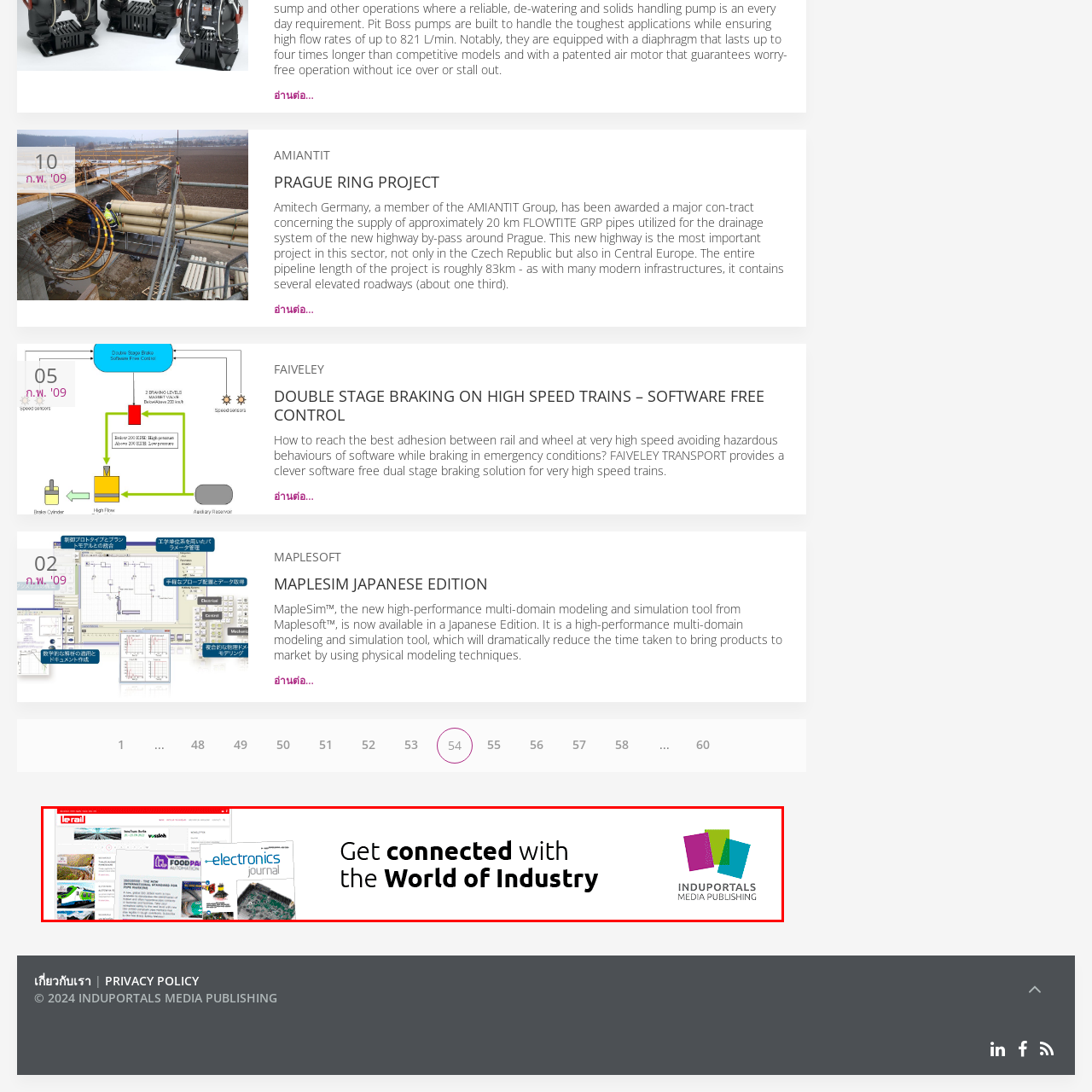Craft a detailed and vivid caption for the image that is highlighted by the red frame.

The image displays a vibrant promotional banner for INDUPORTALS MEDIA PUBLISHING, encouraging viewers to "Get connected with the World of Industry." The design features a collage of industry-related visuals, including excerpts from trade publications and digital content, symbolizing the diverse sectors covered by the media company. The banner is complemented by a colorful logo in the upper right corner, highlighting the branding with shades of pink, green, and blue. This advertisement aims to attract industry professionals and enthusiasts by emphasizing connectivity and access to vital industry insights.